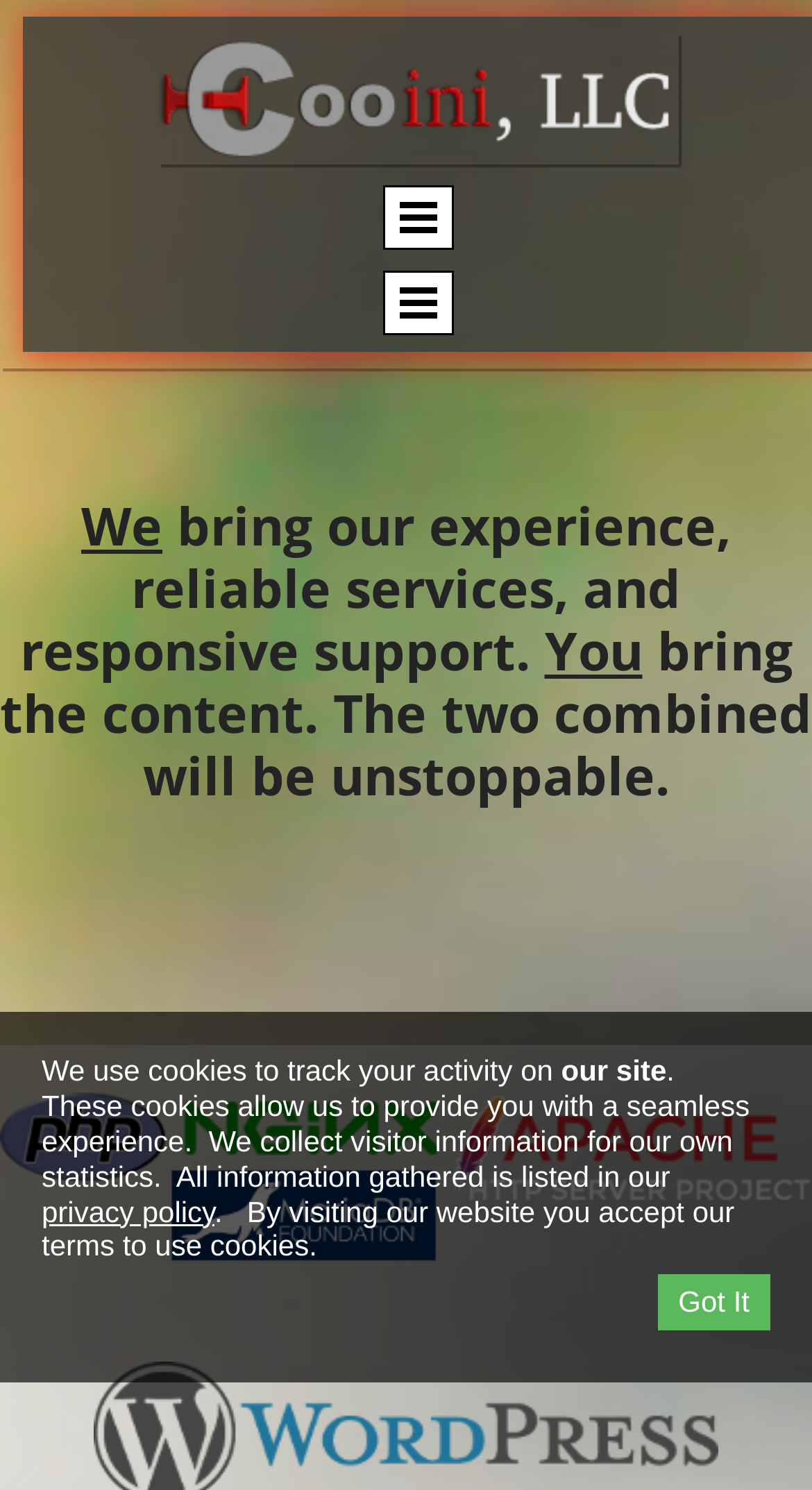Determine the bounding box for the described HTML element: "Got It". Ensure the coordinates are four float numbers between 0 and 1 in the format [left, top, right, bottom].

[0.81, 0.855, 0.949, 0.893]